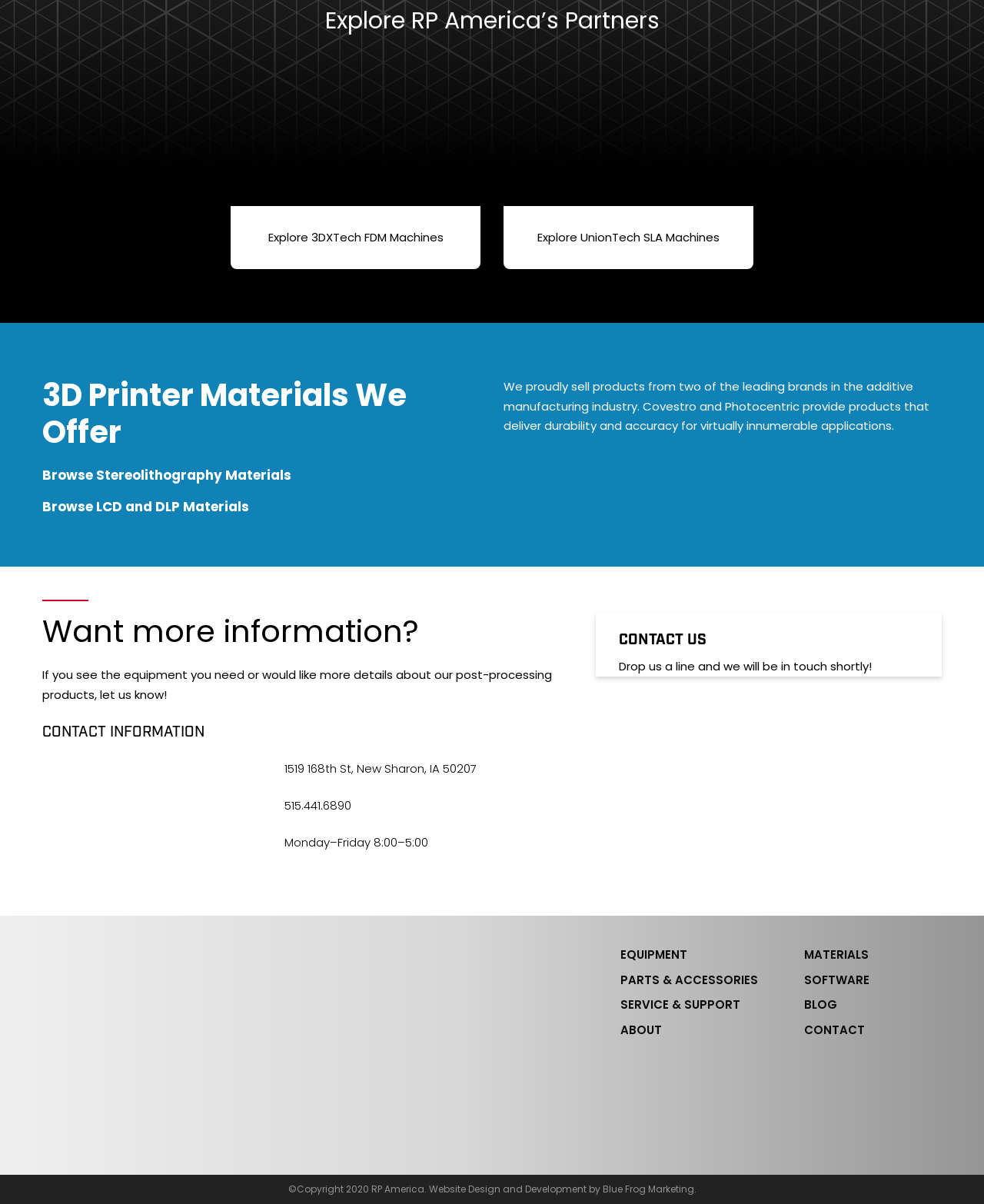Find the bounding box coordinates of the UI element according to this description: "Browse LCD and DLP Materials".

[0.043, 0.413, 0.253, 0.428]